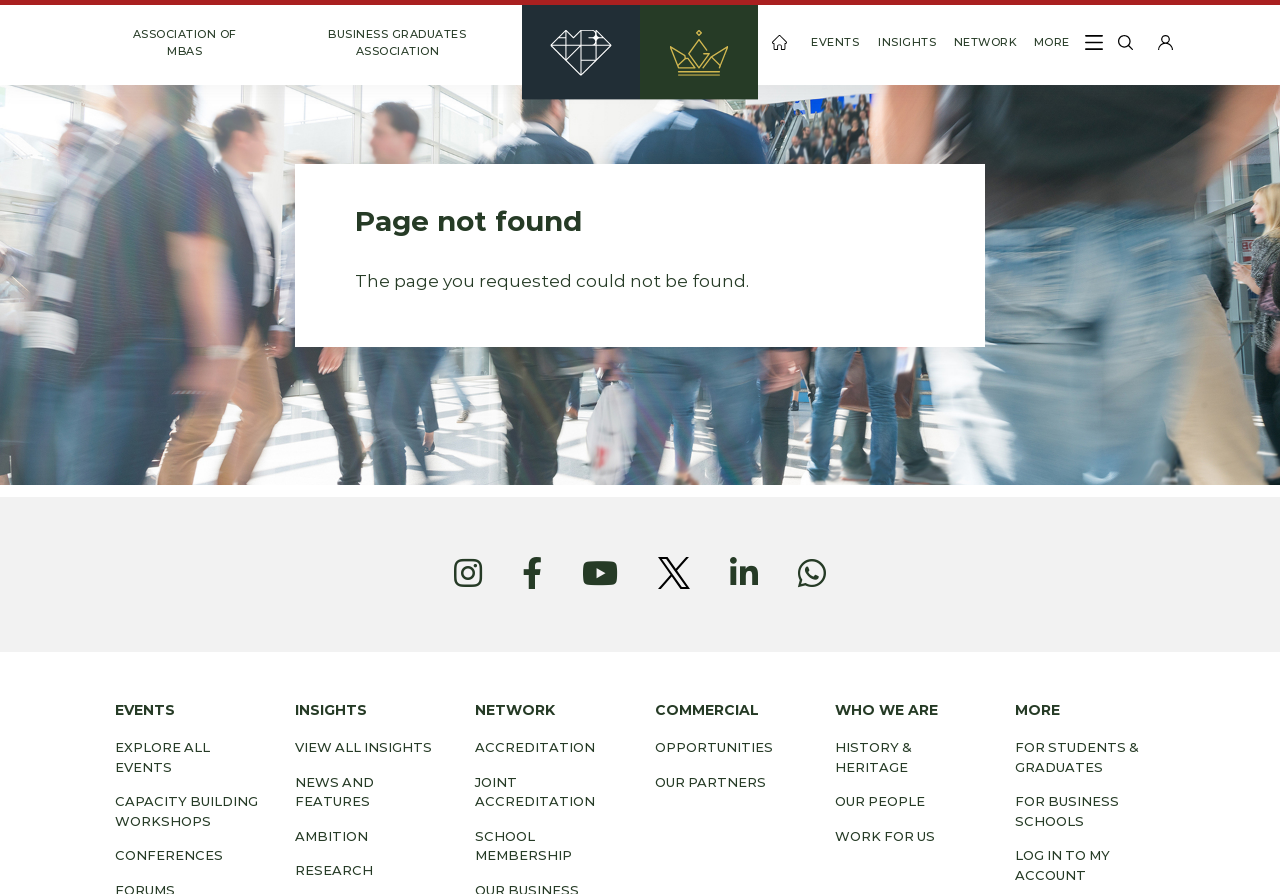Please locate the bounding box coordinates of the region I need to click to follow this instruction: "Click on the 'ASSOCIATION OF MBAS' link".

[0.077, 0.006, 0.212, 0.095]